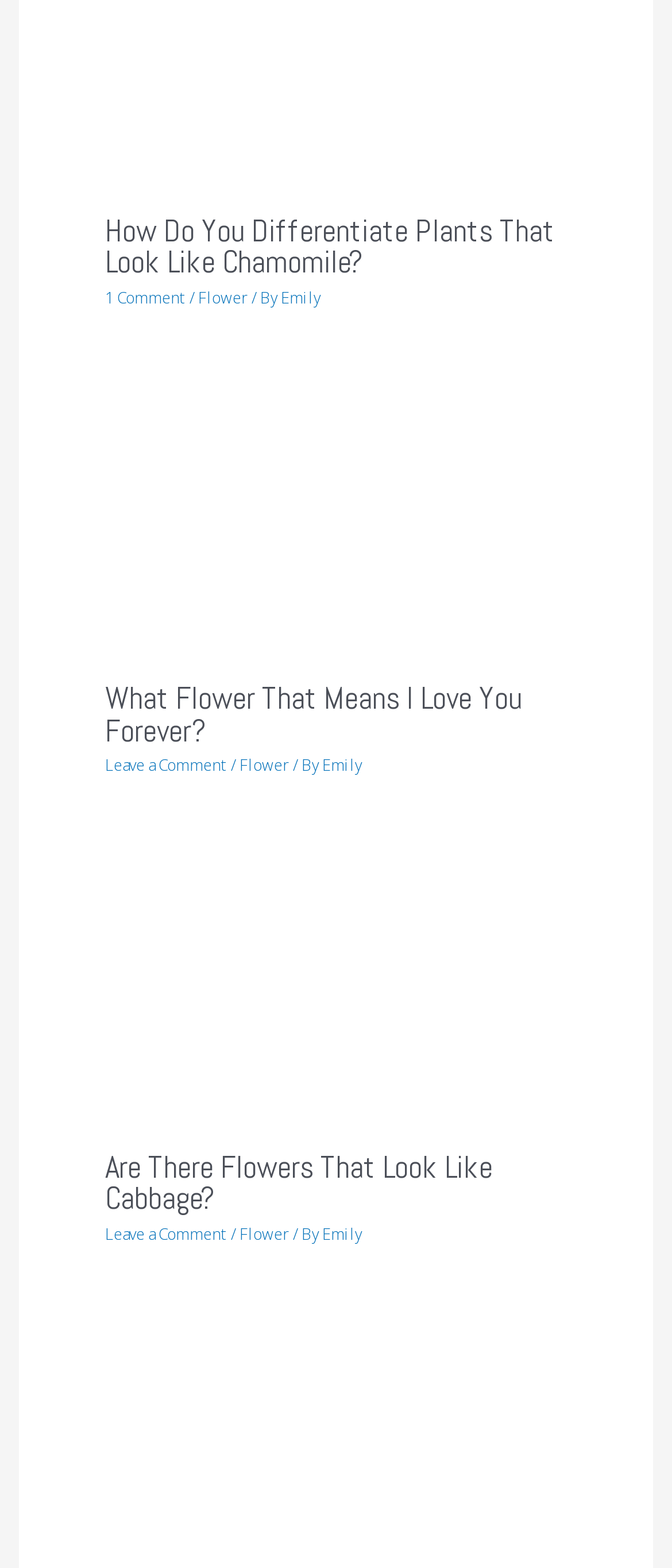Please find the bounding box coordinates for the clickable element needed to perform this instruction: "Check the article about 15 Radiant Flowers That Look Like Honeysuckle".

[0.156, 0.911, 0.844, 0.941]